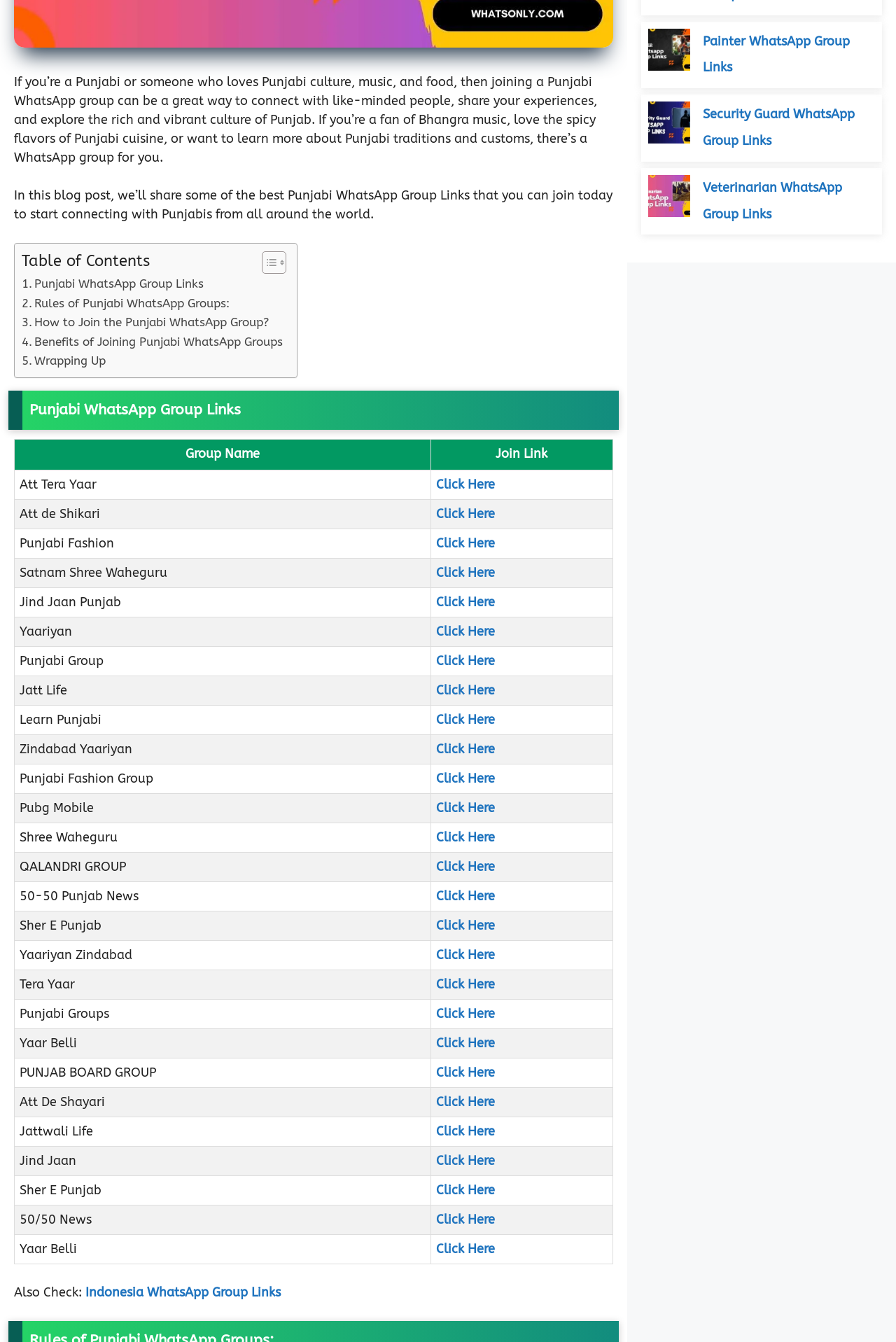Locate the bounding box of the user interface element based on this description: "Indonesia WhatsApp Group Links".

[0.095, 0.957, 0.313, 0.969]